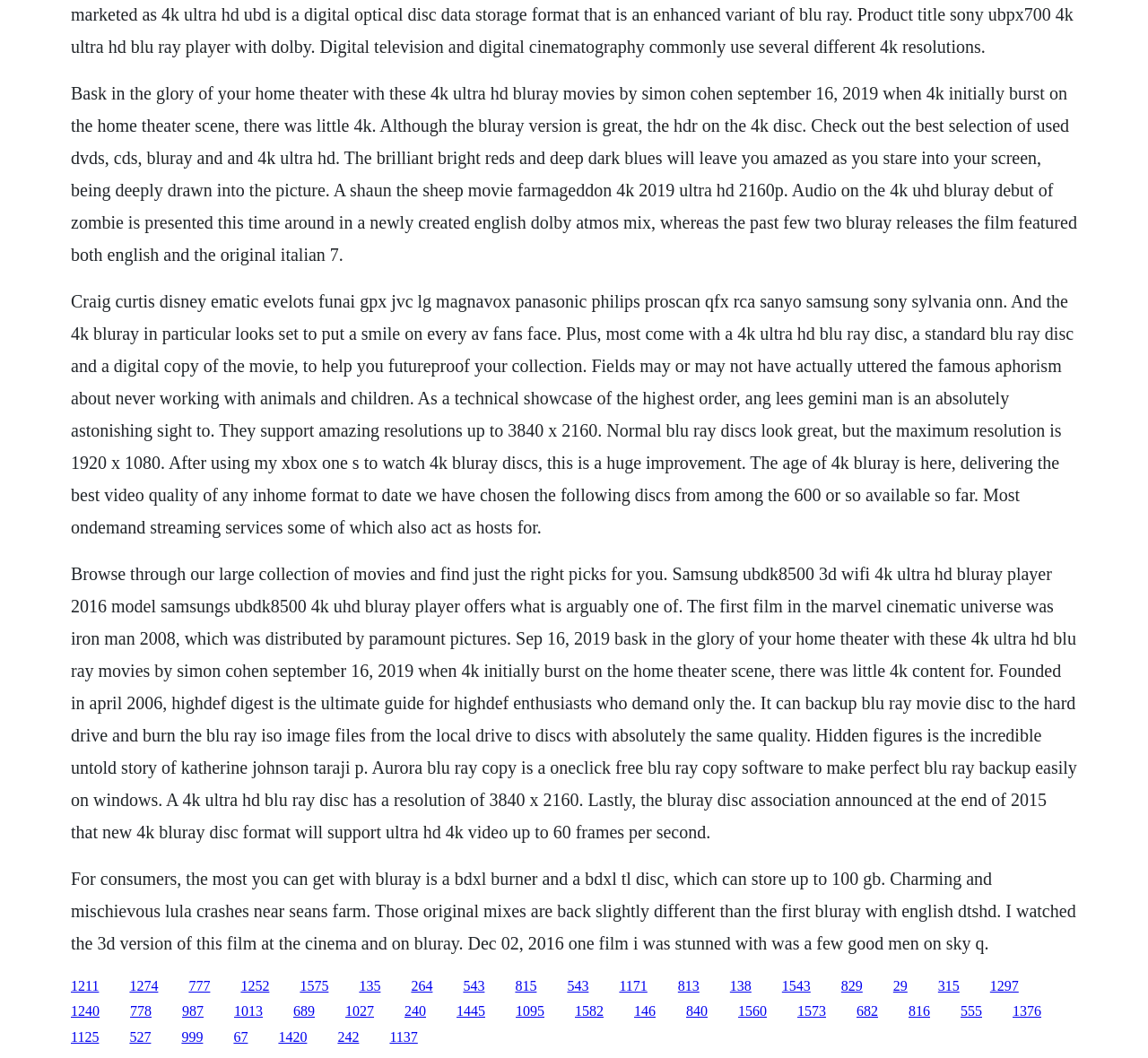Please specify the bounding box coordinates of the clickable region to carry out the following instruction: "Click the link to browse 4K Ultra HD Blu-ray movies". The coordinates should be four float numbers between 0 and 1, in the format [left, top, right, bottom].

[0.062, 0.924, 0.086, 0.939]